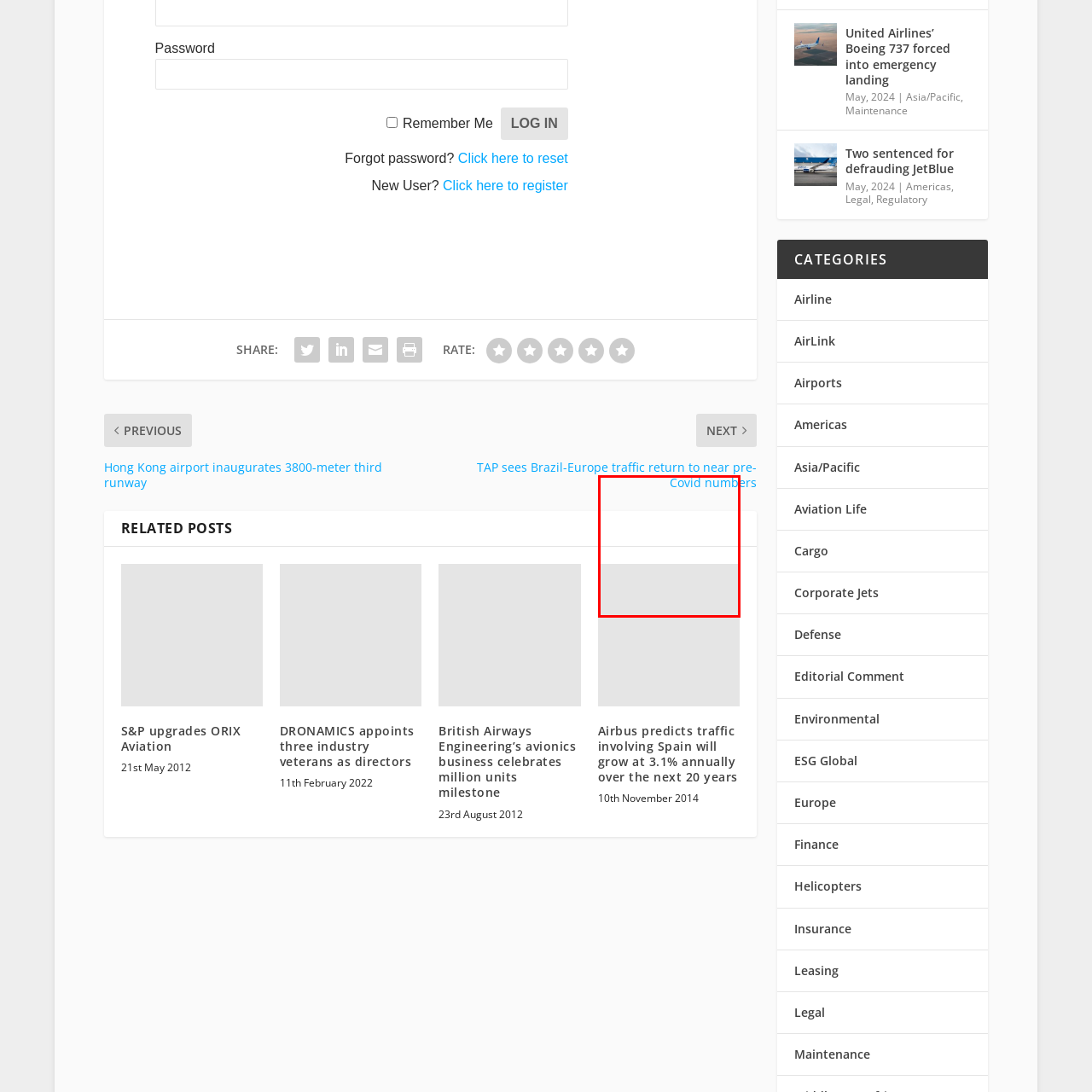What is the primary focus of the design?
Analyze the highlighted section in the red bounding box of the image and respond to the question with a detailed explanation.

The design of the interface, which is minimal and professional, with a focus on displaying critical information in a clear and easily readable format, suggests that the primary focus of the design is on clarity and readability, which is essential for conveying important health data effectively.